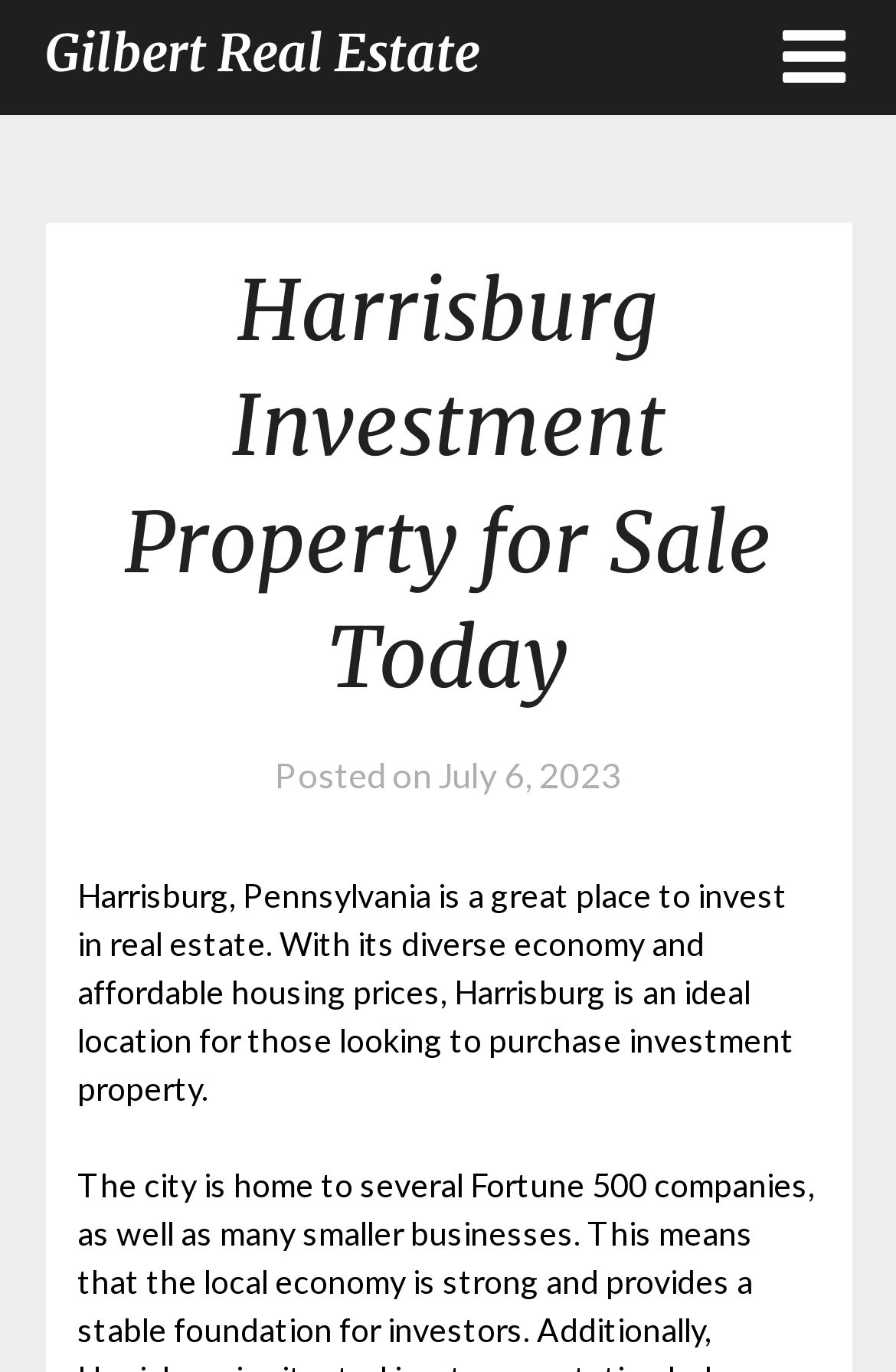What is the characteristic of housing prices in Harrisburg?
Analyze the image and provide a thorough answer to the question.

The webpage states that Harrisburg has 'affordable housing prices', which means that the prices of houses in Harrisburg are relatively low and accessible to investors.